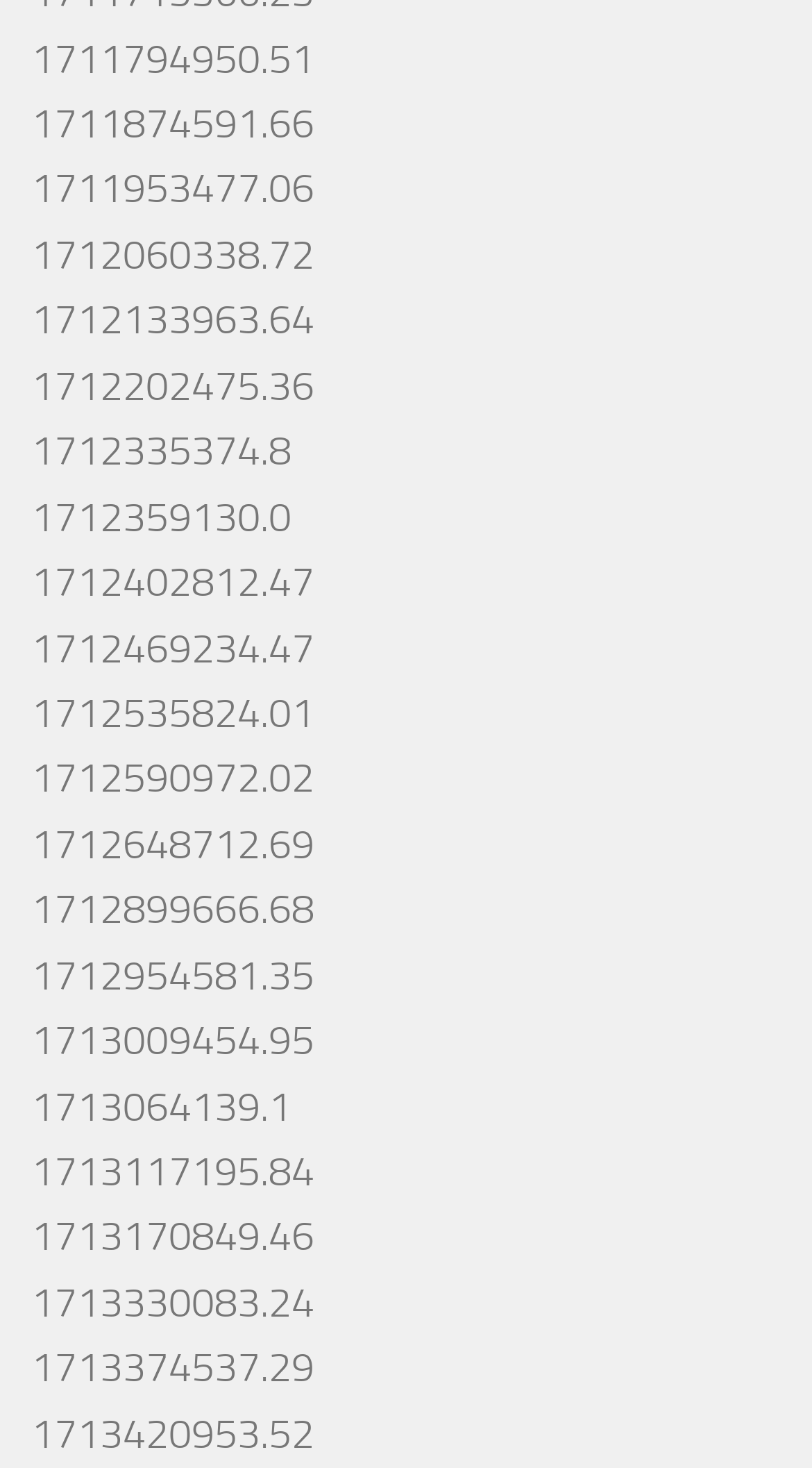Are all links aligned vertically?
Refer to the image and provide a thorough answer to the question.

By examining the x1 and x2 coordinates of all link elements, I found that they all have the same x1 and x2 values, indicating that they are aligned vertically.